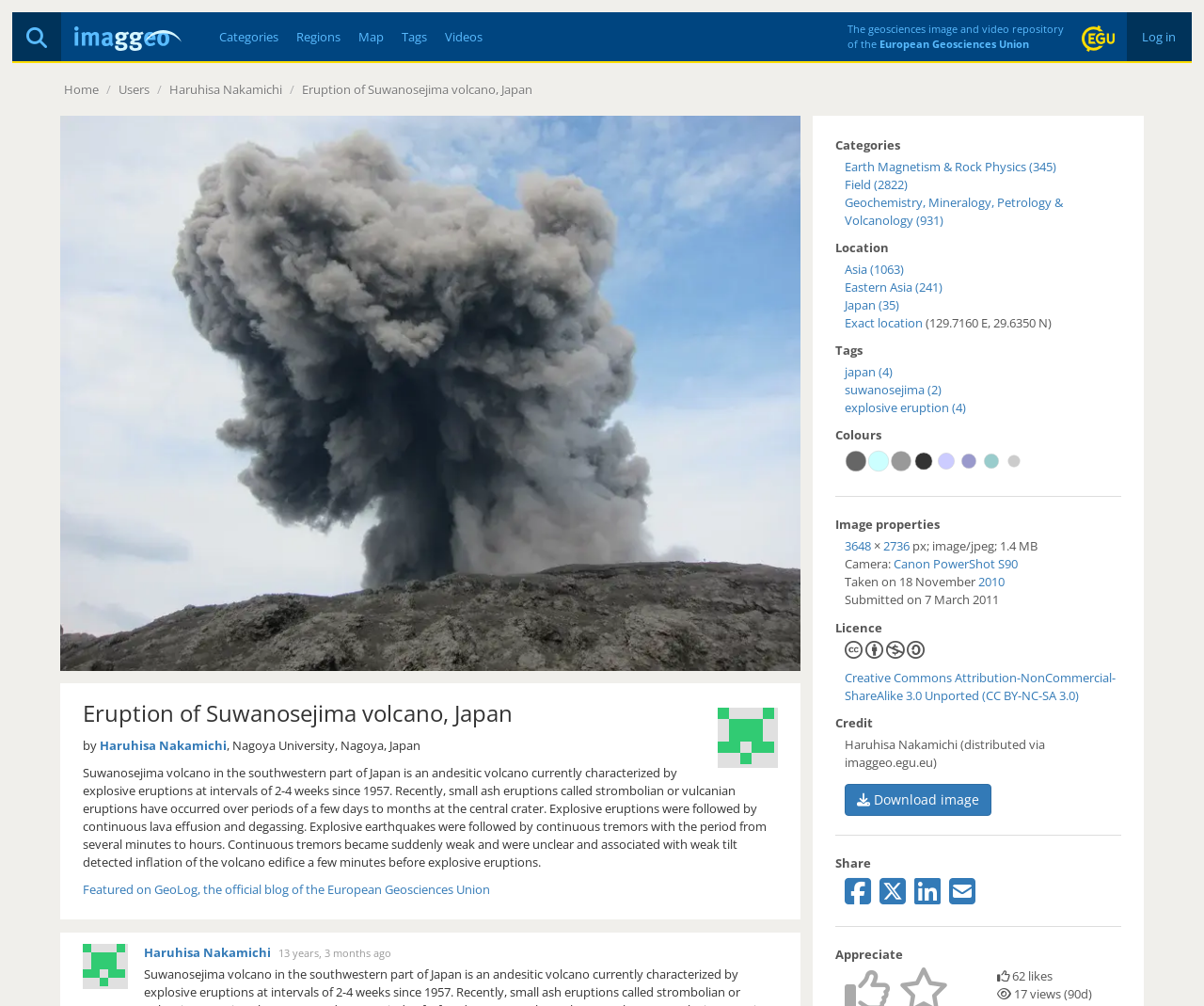Use a single word or phrase to answer the question: Who uploaded this image?

Haruhisa Nakamichi